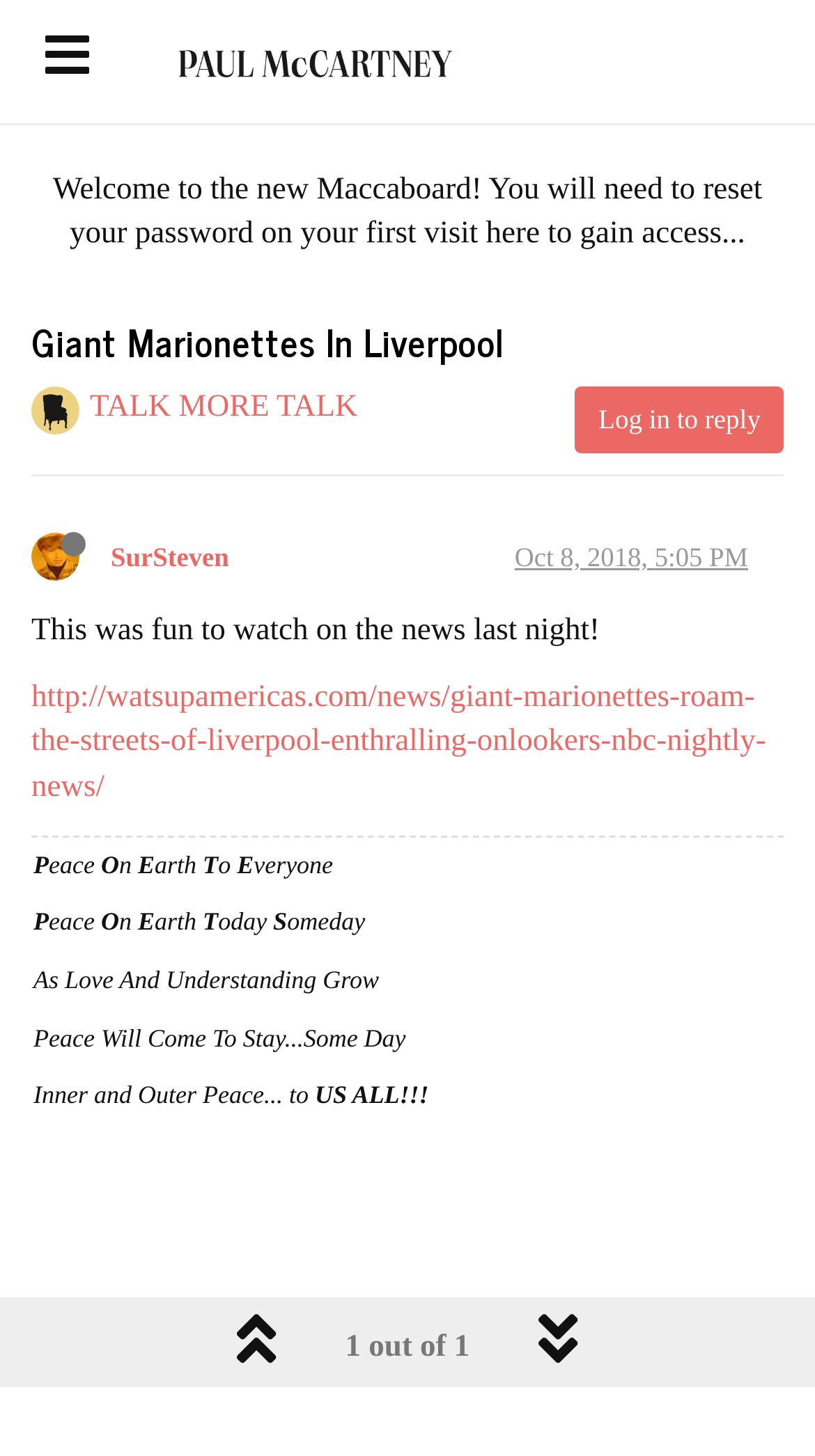Identify the bounding box coordinates of the area you need to click to perform the following instruction: "Log in to reply to the post".

[0.706, 0.266, 0.962, 0.311]